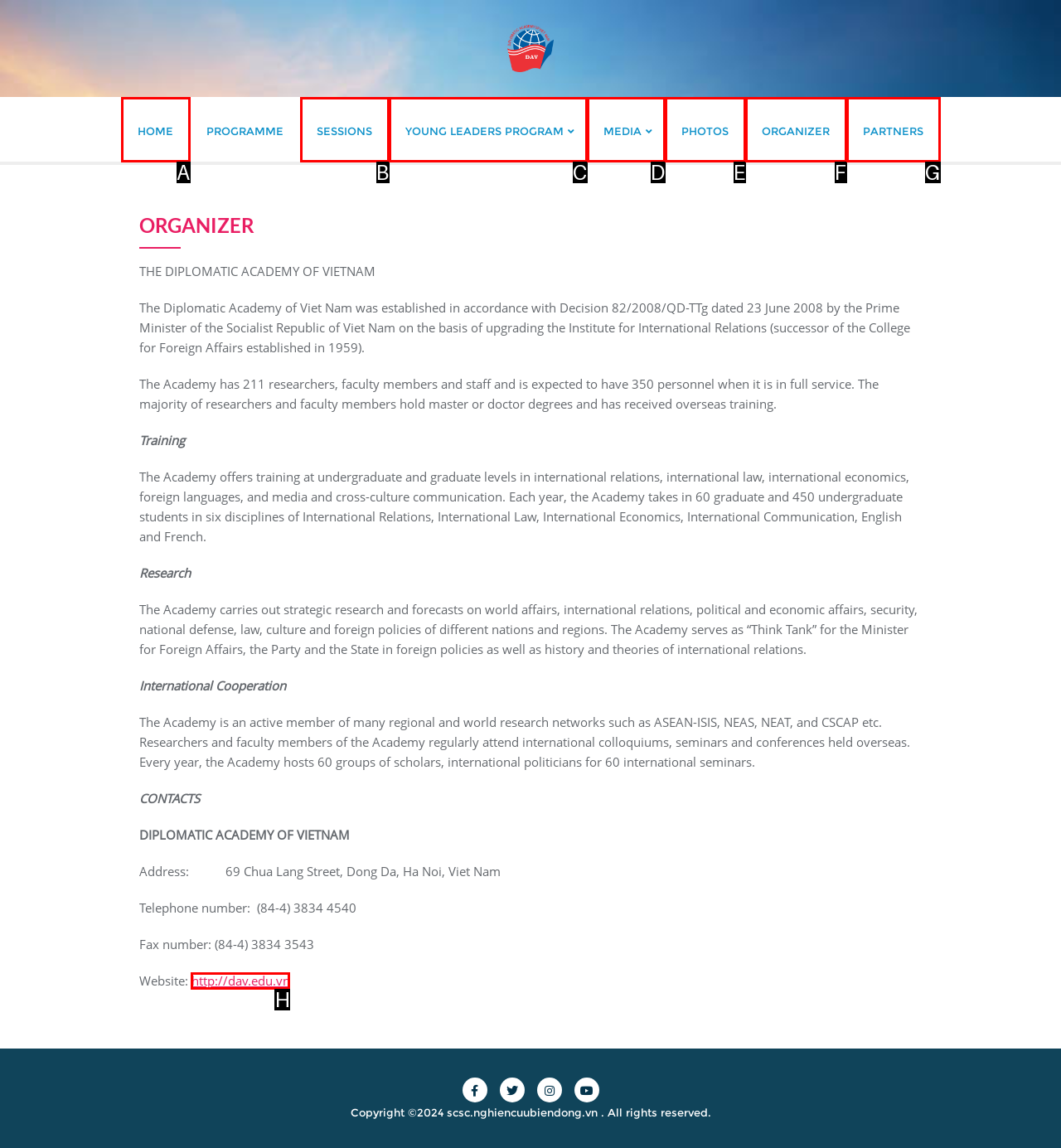Tell me which one HTML element best matches the description: Young Leaders Program
Answer with the option's letter from the given choices directly.

C